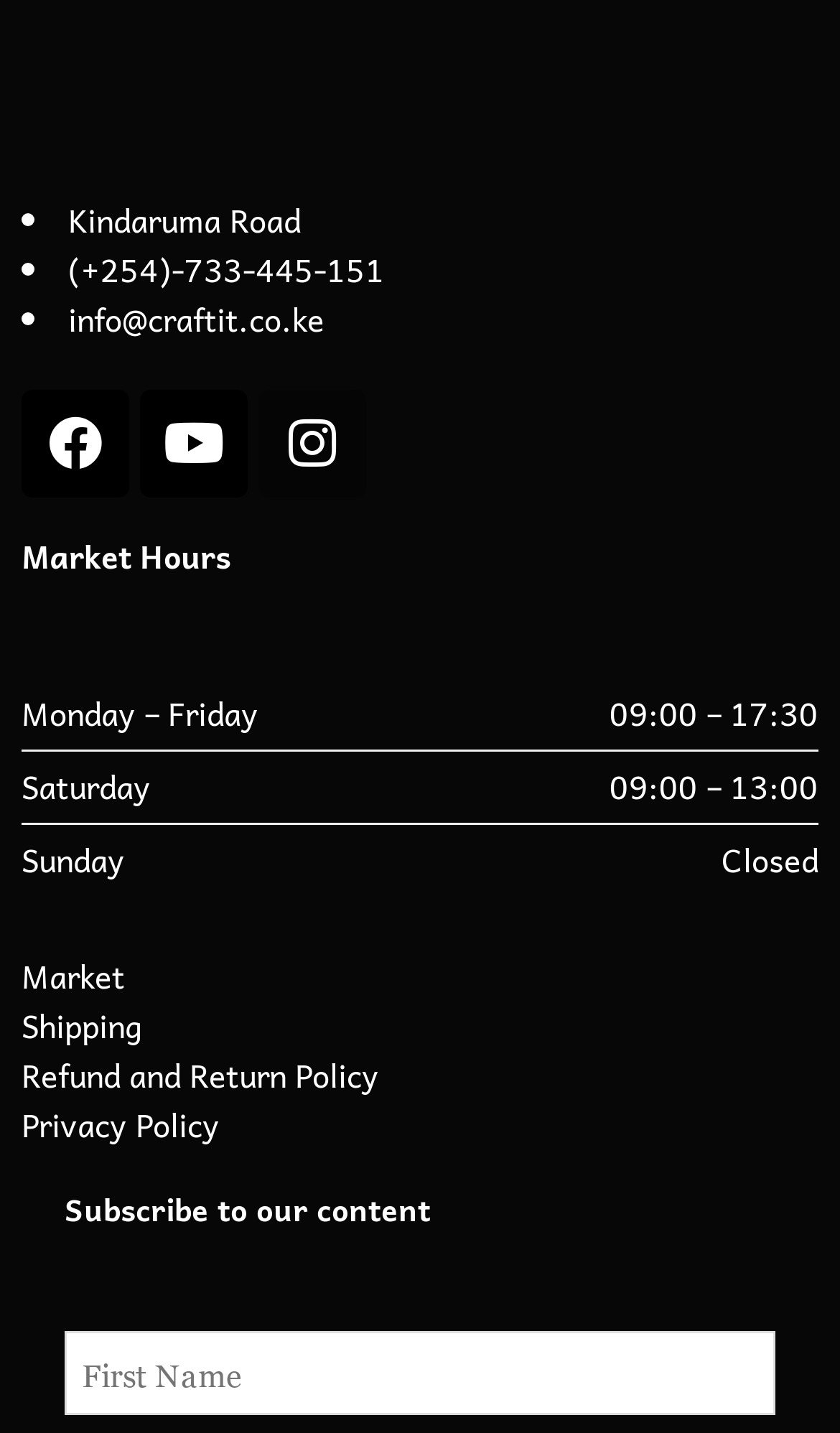Specify the bounding box coordinates of the area to click in order to follow the given instruction: "Visit Facebook page."

[0.026, 0.735, 0.154, 0.81]